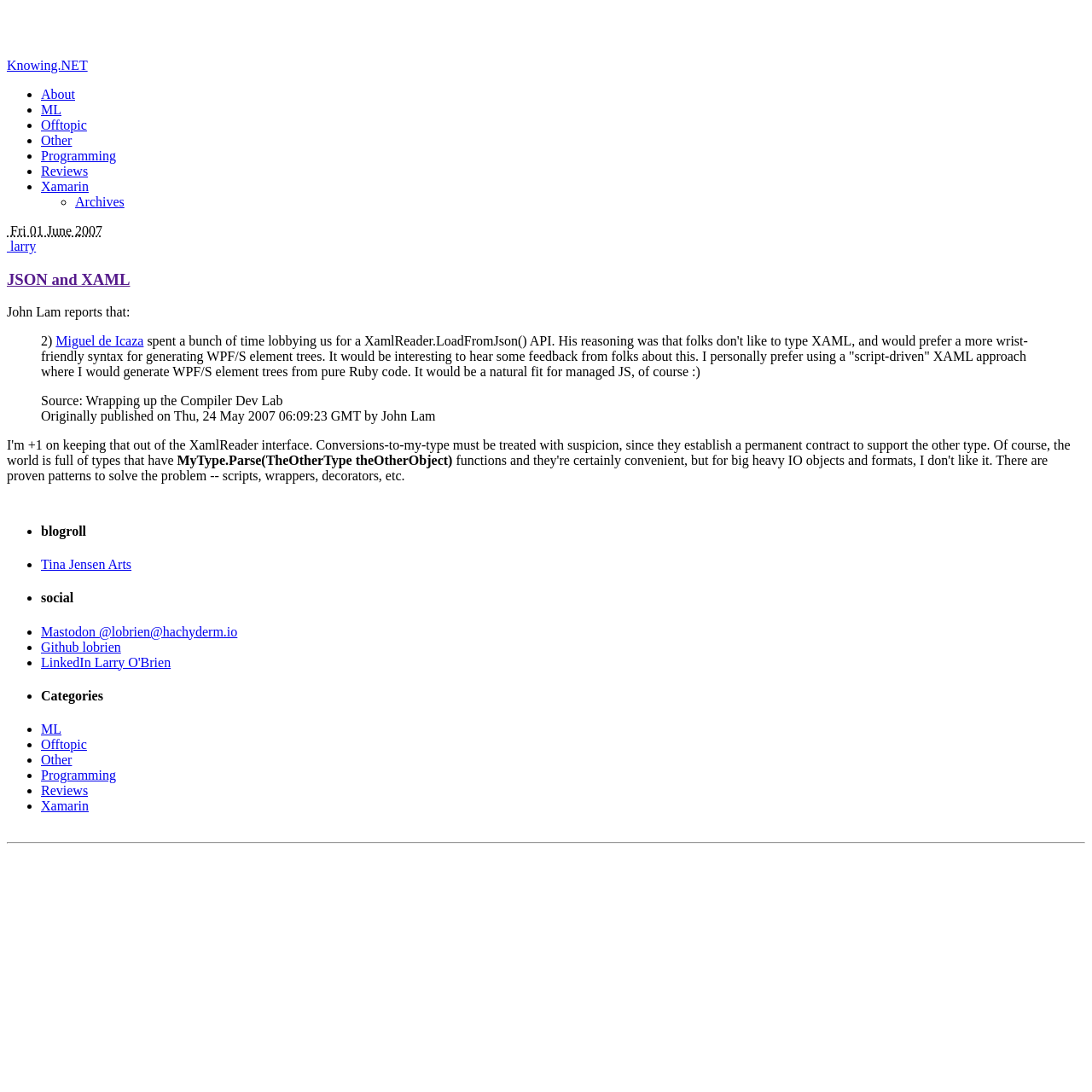Describe all the key features of the webpage in detail.

The webpage is a blog post titled "JSON and XAML" on the "Knowing.NET" website. At the top, there is a navigation menu with links to "About", "ML", "Offtopic", "Other", "Programming", "Reviews", "Xamarin", and "Archives". 

Below the navigation menu, there is a content section that starts with a date "Fri 01 June 2007" and the author's name "larry". The main article has a heading "JSON and XAML" and discusses John Lam's report on Miguel de Icaza's suggestion for a XamlReader.LoadFromJson() API. The article includes a blockquote with a passage from Miguel de Icaza's blog post.

Further down, there is a section with a code snippet "MyType.Parse(TheOtherType theOtherObject)". 

The webpage also has a blogroll section with links to "Tina Jensen Arts" and other social media profiles, including Mastodon, Github, and LinkedIn. 

Finally, there is a categories section with links to "ML", "Offtopic", "Other", "Programming", "Reviews", and "Xamarin". The webpage ends with a horizontal separator line.